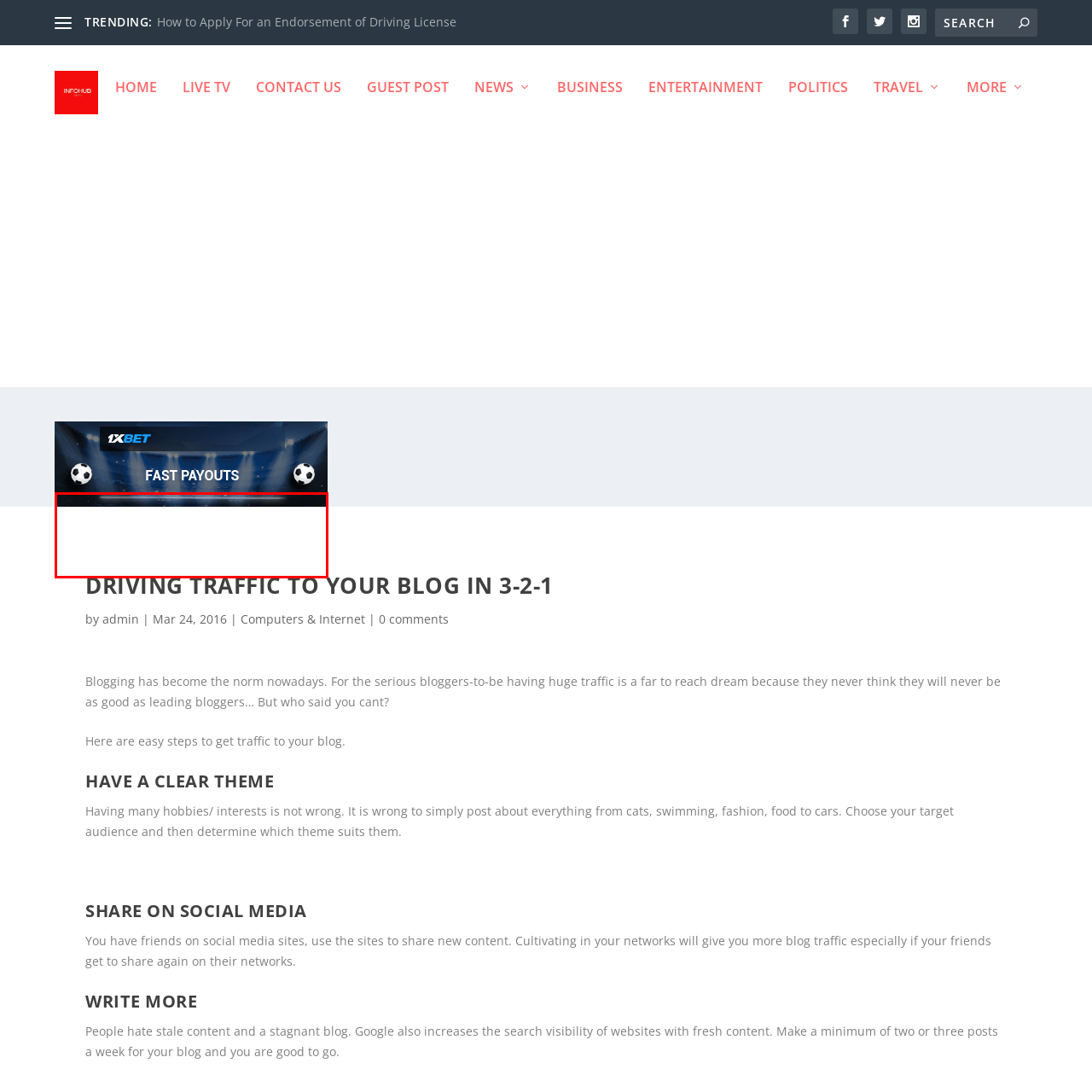Concentrate on the image bordered by the red line and give a one-word or short phrase answer to the following question:
What is the main topic of the accompanying article?

Blogging strategies